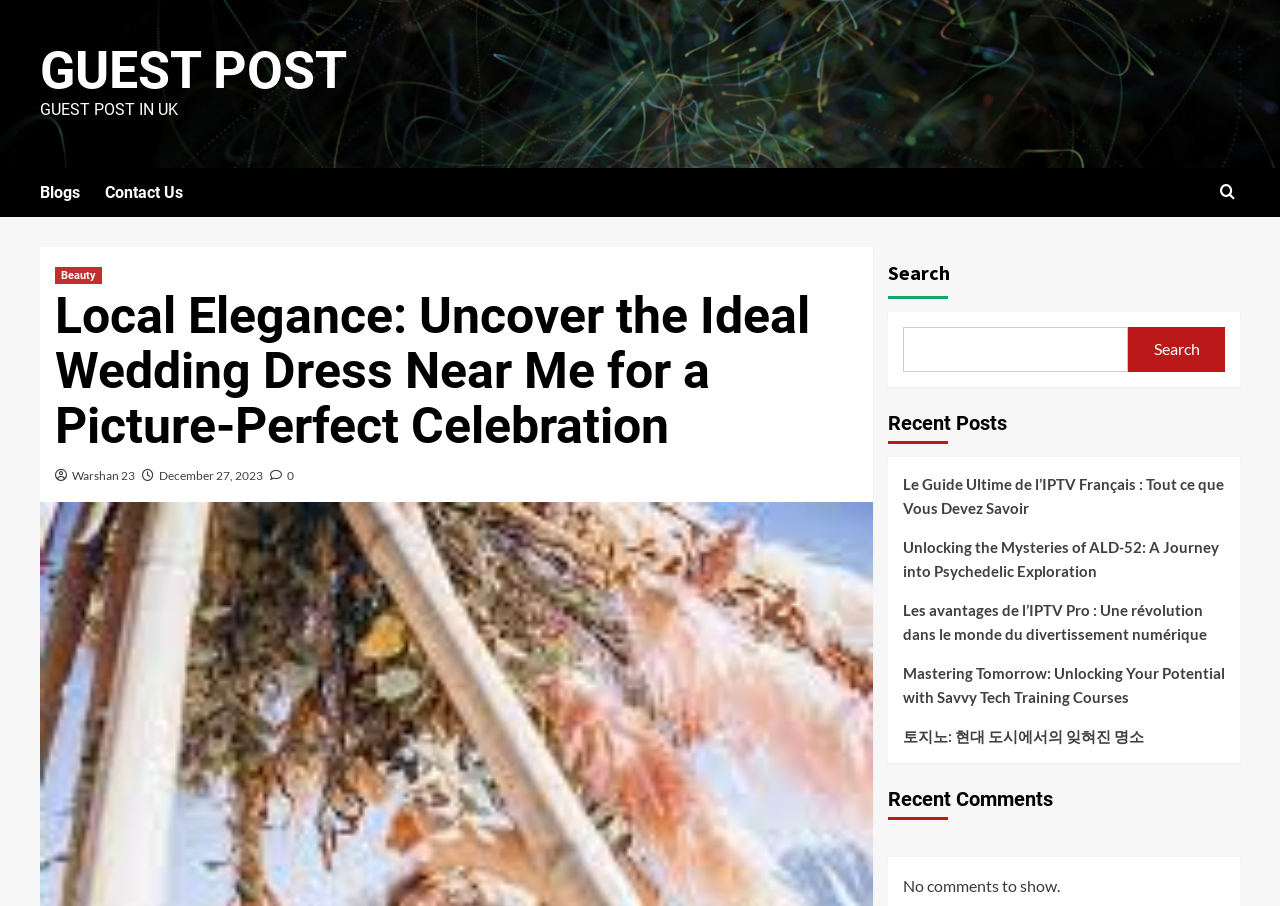What is the name of the website?
From the image, provide a succinct answer in one word or a short phrase.

GUEST POST